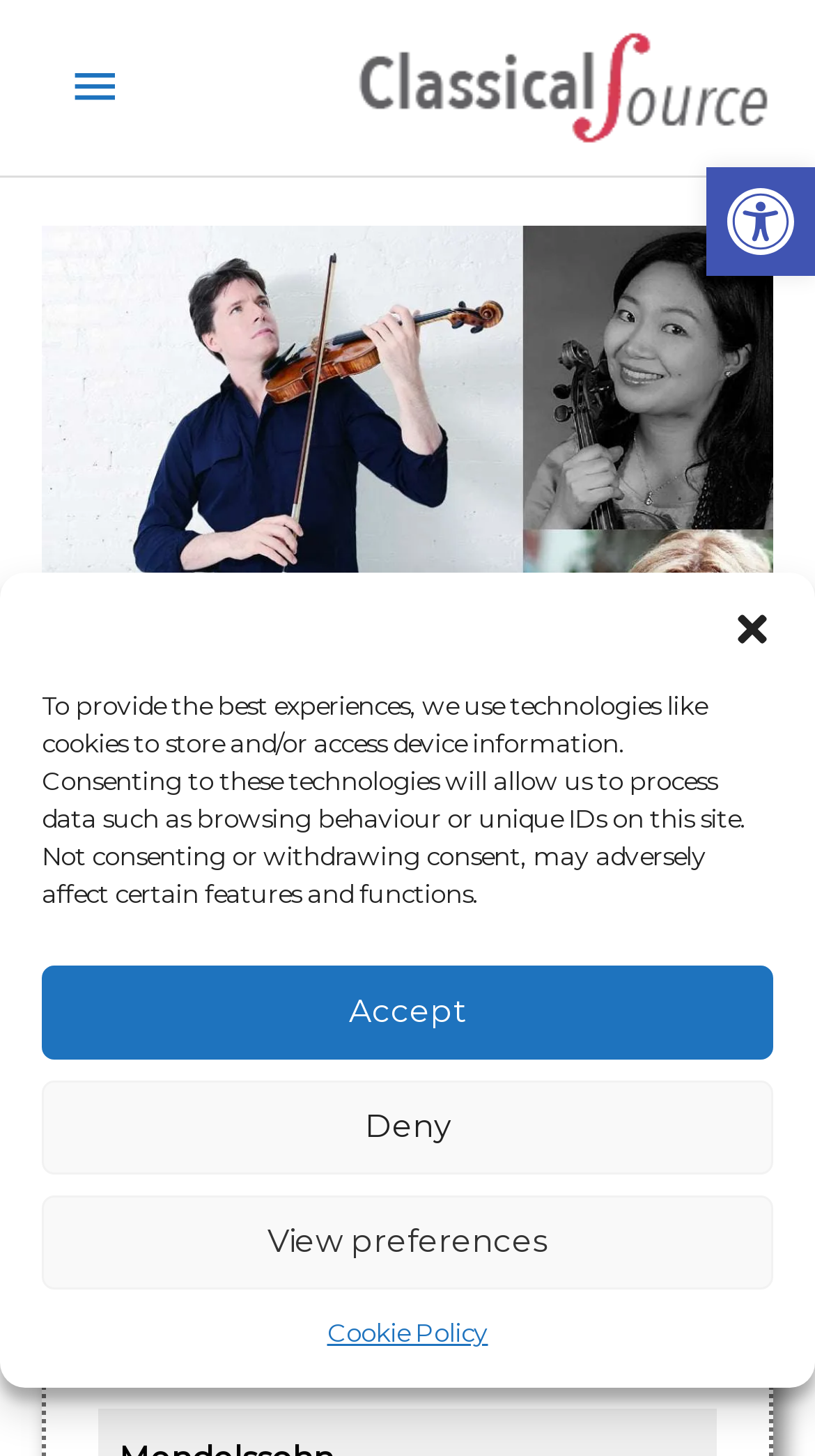Please find the bounding box coordinates for the clickable element needed to perform this instruction: "visit Facebook page".

None